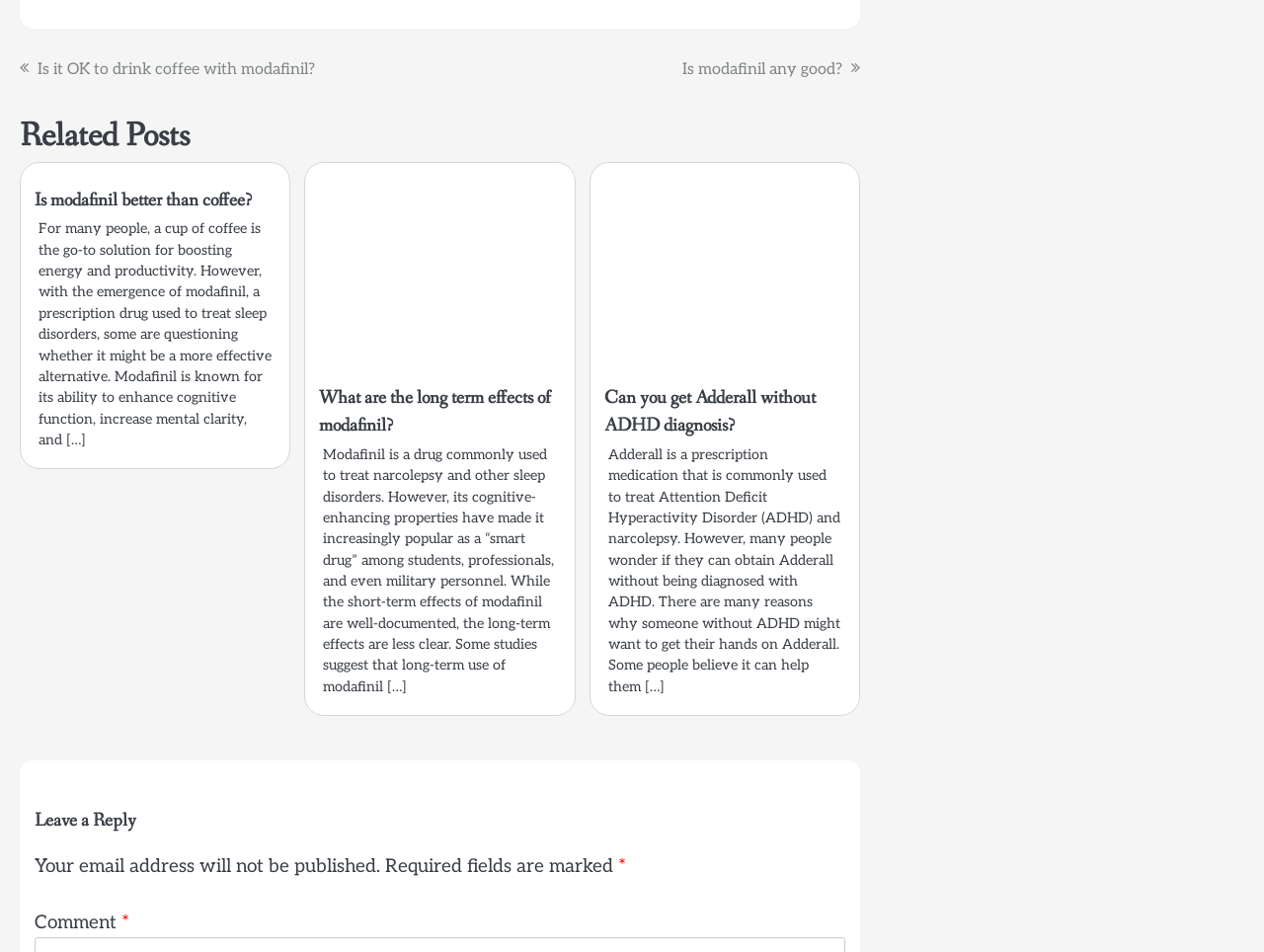Using the element description: "Is modafinil better than coffee?", determine the bounding box coordinates for the specified UI element. The coordinates should be four float numbers between 0 and 1, [left, top, right, bottom].

[0.027, 0.198, 0.199, 0.223]